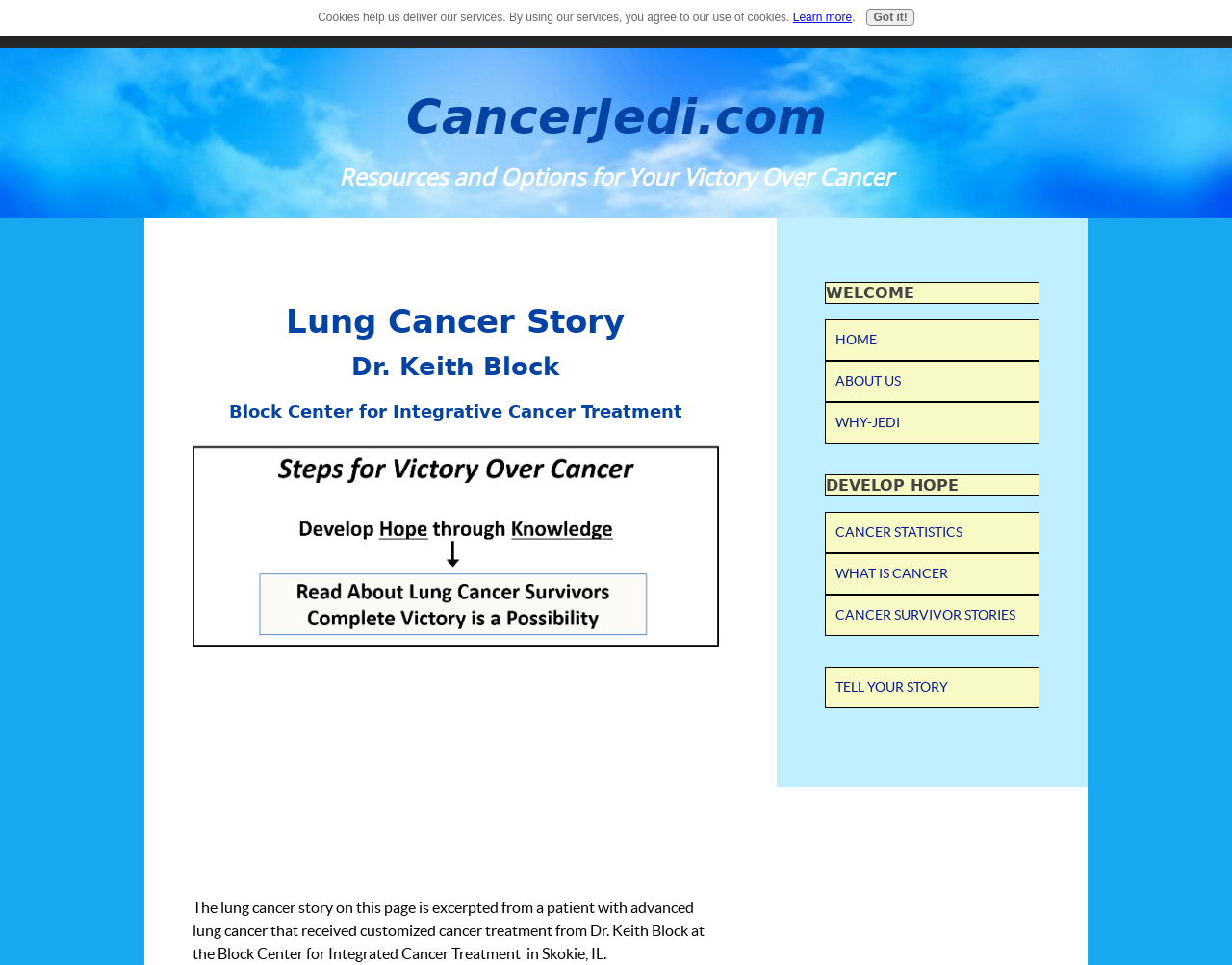What type of cancer is the story about?
Provide an in-depth answer to the question, covering all aspects.

The answer can be found in the heading element 'Lung Cancer Story Dr. Keith Block Block Center for Integrative Cancer Treatment' which indicates that the story is about lung cancer.